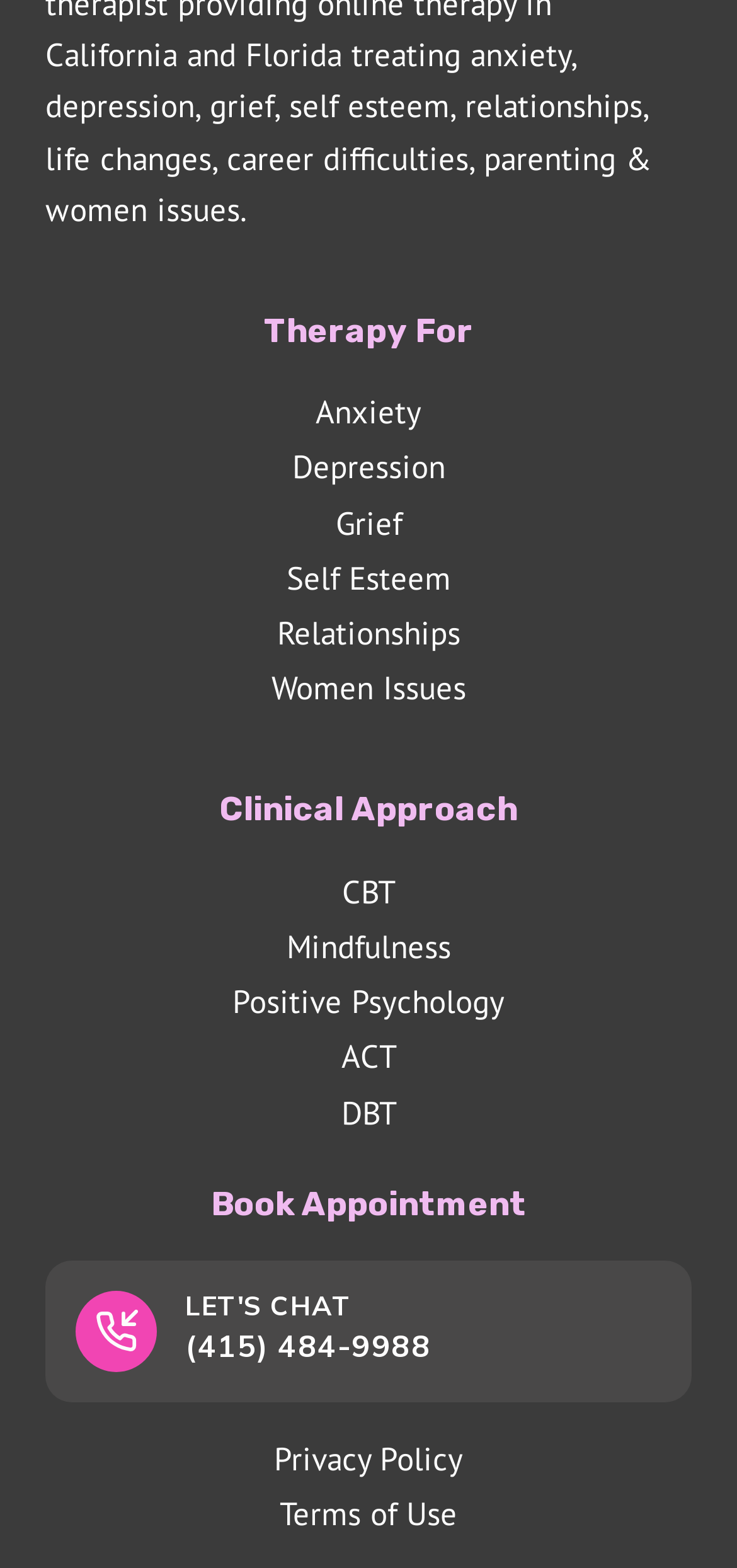Calculate the bounding box coordinates for the UI element based on the following description: "Self Esteem". Ensure the coordinates are four float numbers between 0 and 1, i.e., [left, top, right, bottom].

[0.388, 0.355, 0.612, 0.382]